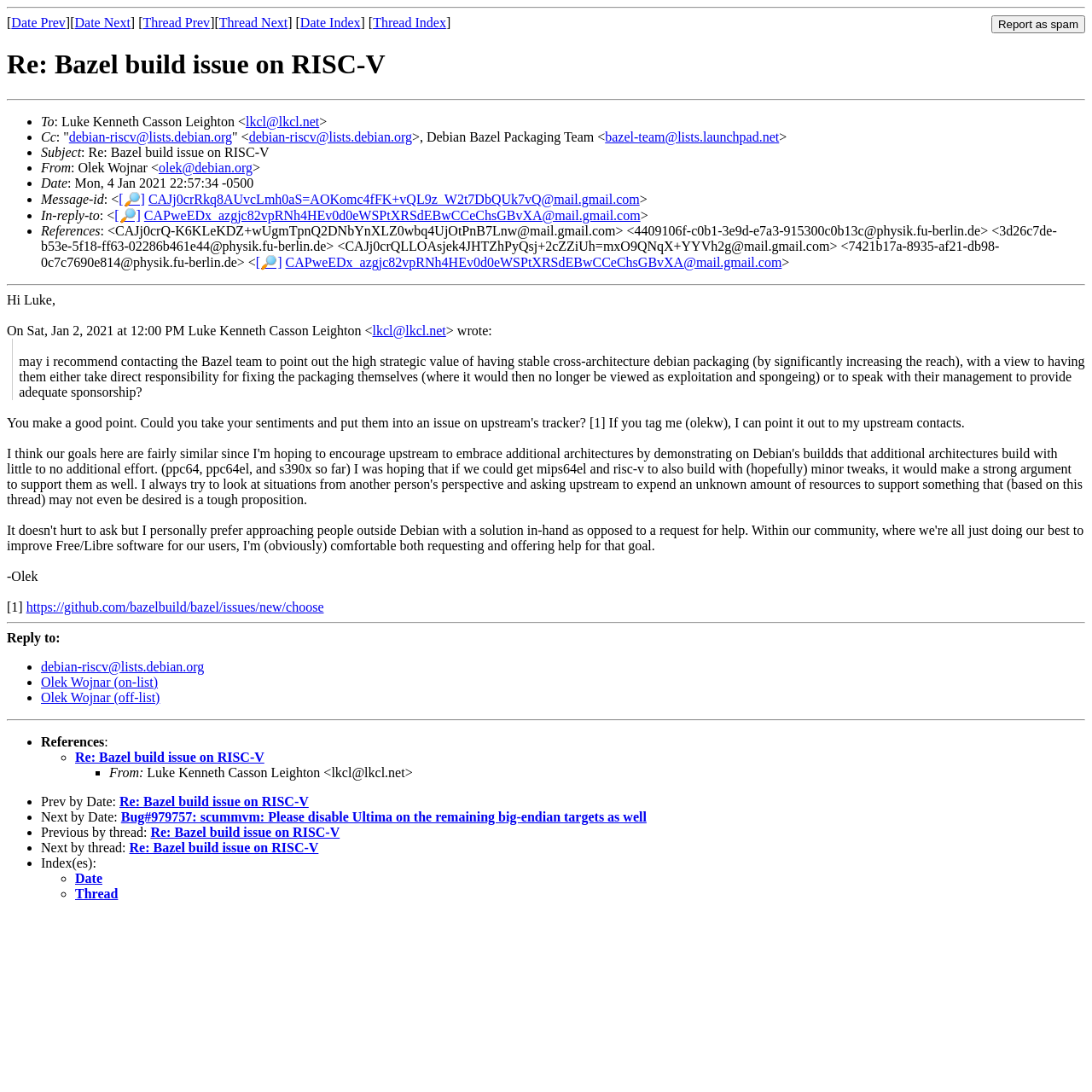Identify the bounding box coordinates for the element you need to click to achieve the following task: "Go to 'Date Prev'". The coordinates must be four float values ranging from 0 to 1, formatted as [left, top, right, bottom].

[0.01, 0.014, 0.06, 0.027]